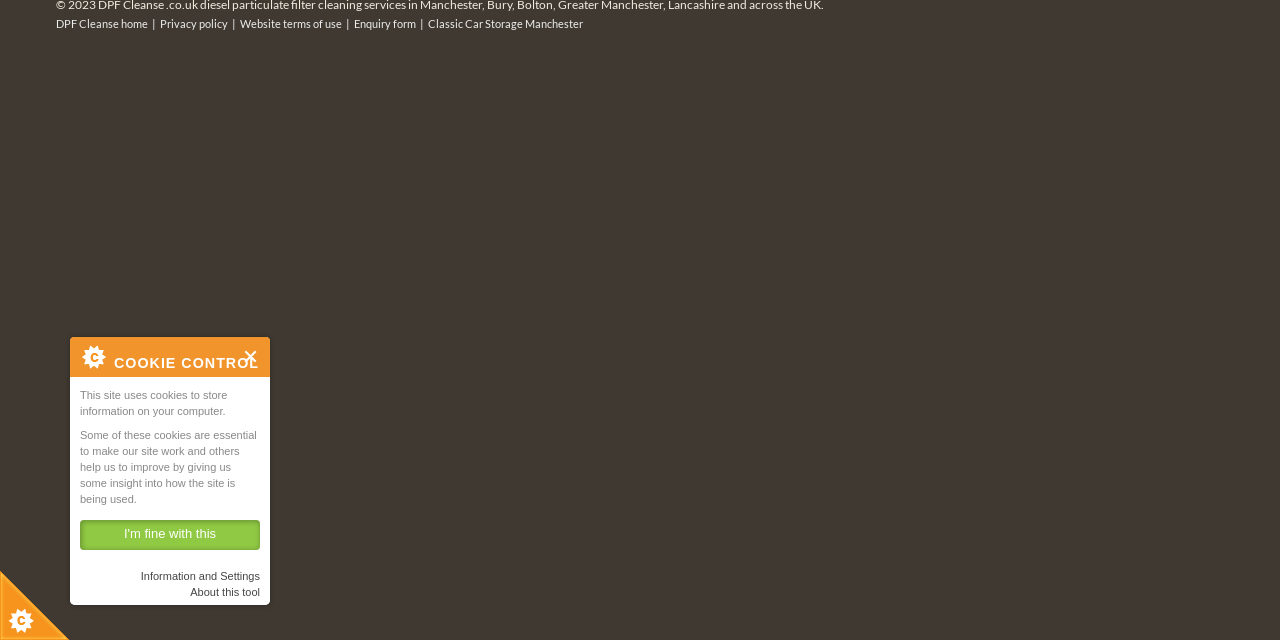Extract the bounding box of the UI element described as: "About this tool".

[0.062, 0.912, 0.203, 0.938]